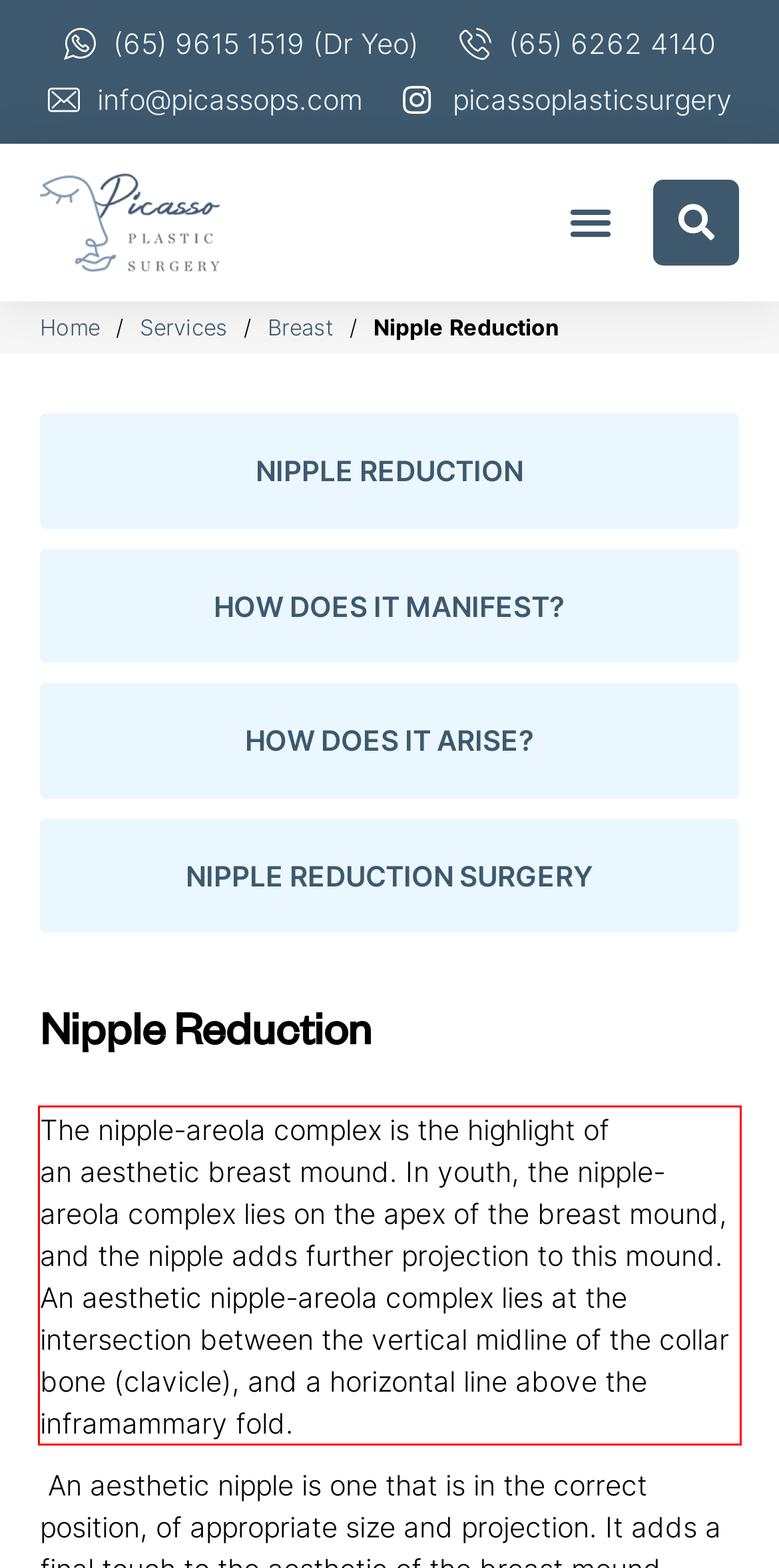Given a screenshot of a webpage containing a red bounding box, perform OCR on the text within this red bounding box and provide the text content.

The nipple-areola complex is the highlight of an aesthetic breast mound. In youth, the nipple-areola complex lies on the apex of the breast mound, and the nipple adds further projection to this mound. An aesthetic nipple-areola complex lies at the intersection between the vertical midline of the collar bone (clavicle), and a horizontal line above the inframammary fold.